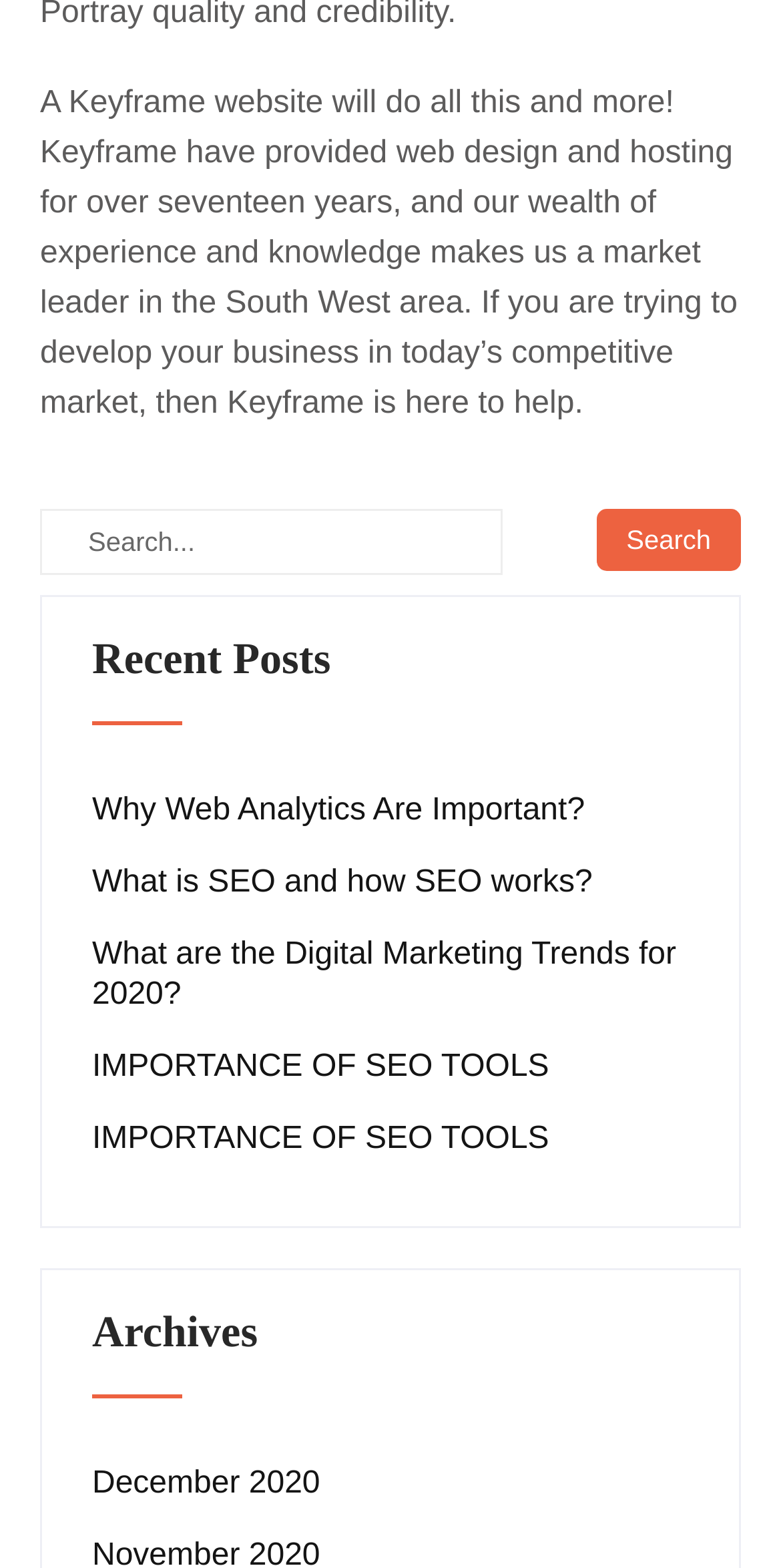What is the most recent archive month?
Please provide an in-depth and detailed response to the question.

The link under the 'Archives' heading is labeled 'December 2020', indicating that the most recent archive month is December 2020.